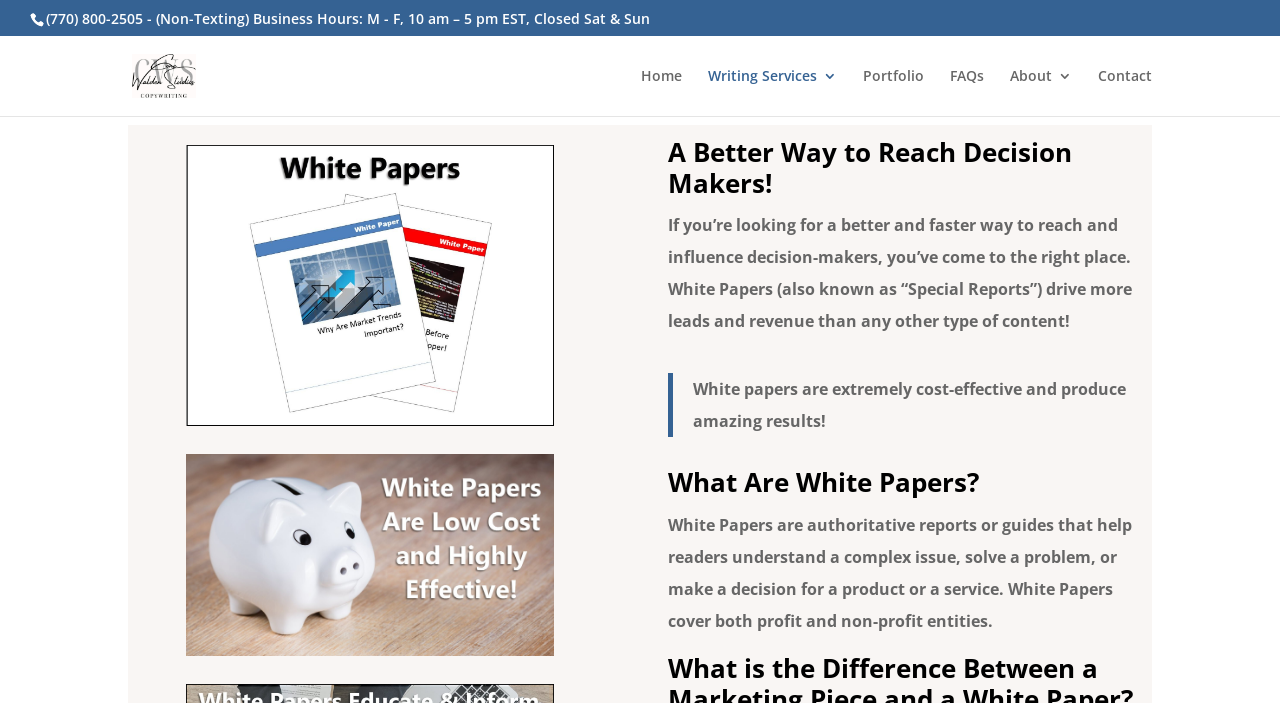Please indicate the bounding box coordinates for the clickable area to complete the following task: "Contact us". The coordinates should be specified as four float numbers between 0 and 1, i.e., [left, top, right, bottom].

[0.858, 0.098, 0.9, 0.165]